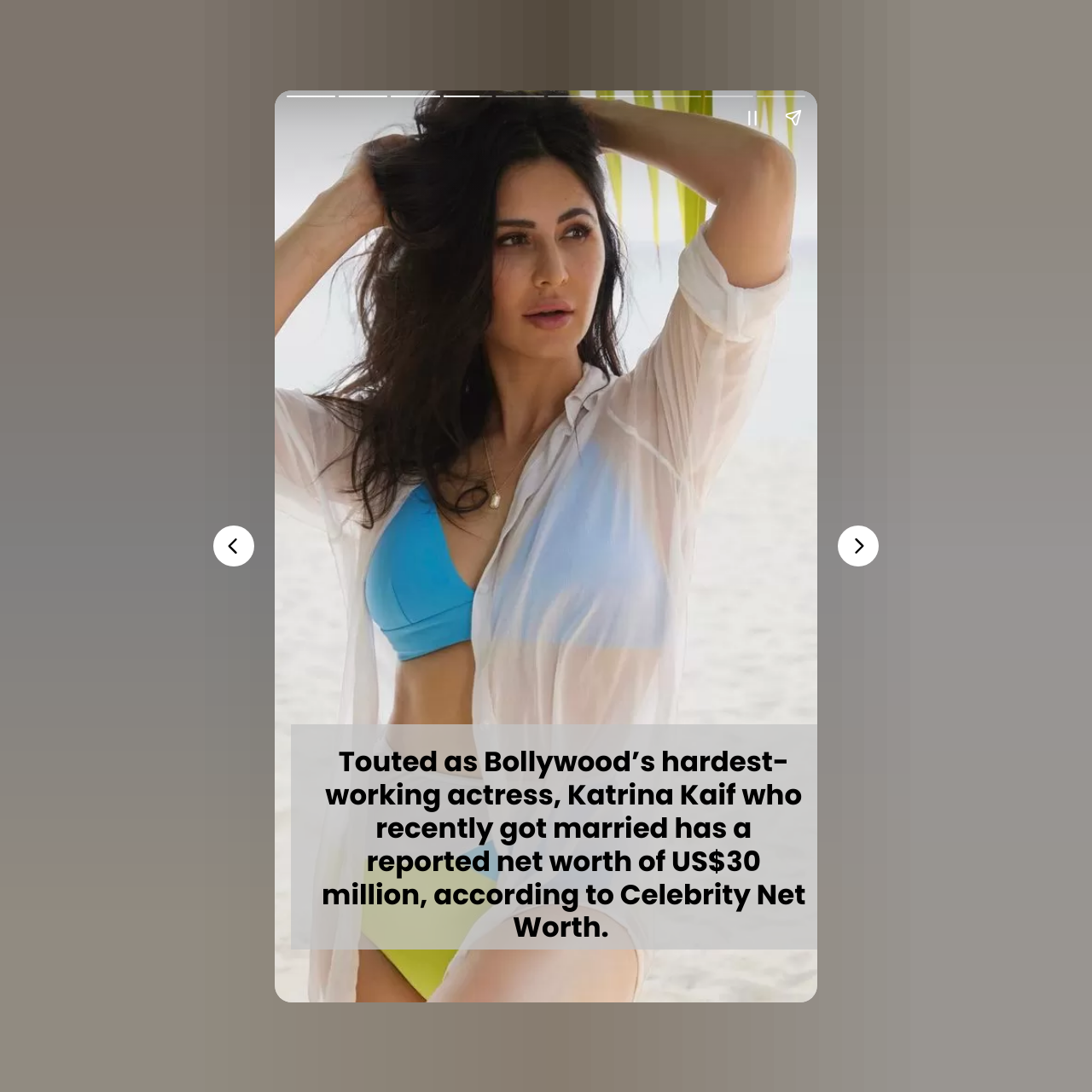Answer in one word or a short phrase: 
How many navigation buttons are at the bottom?

2